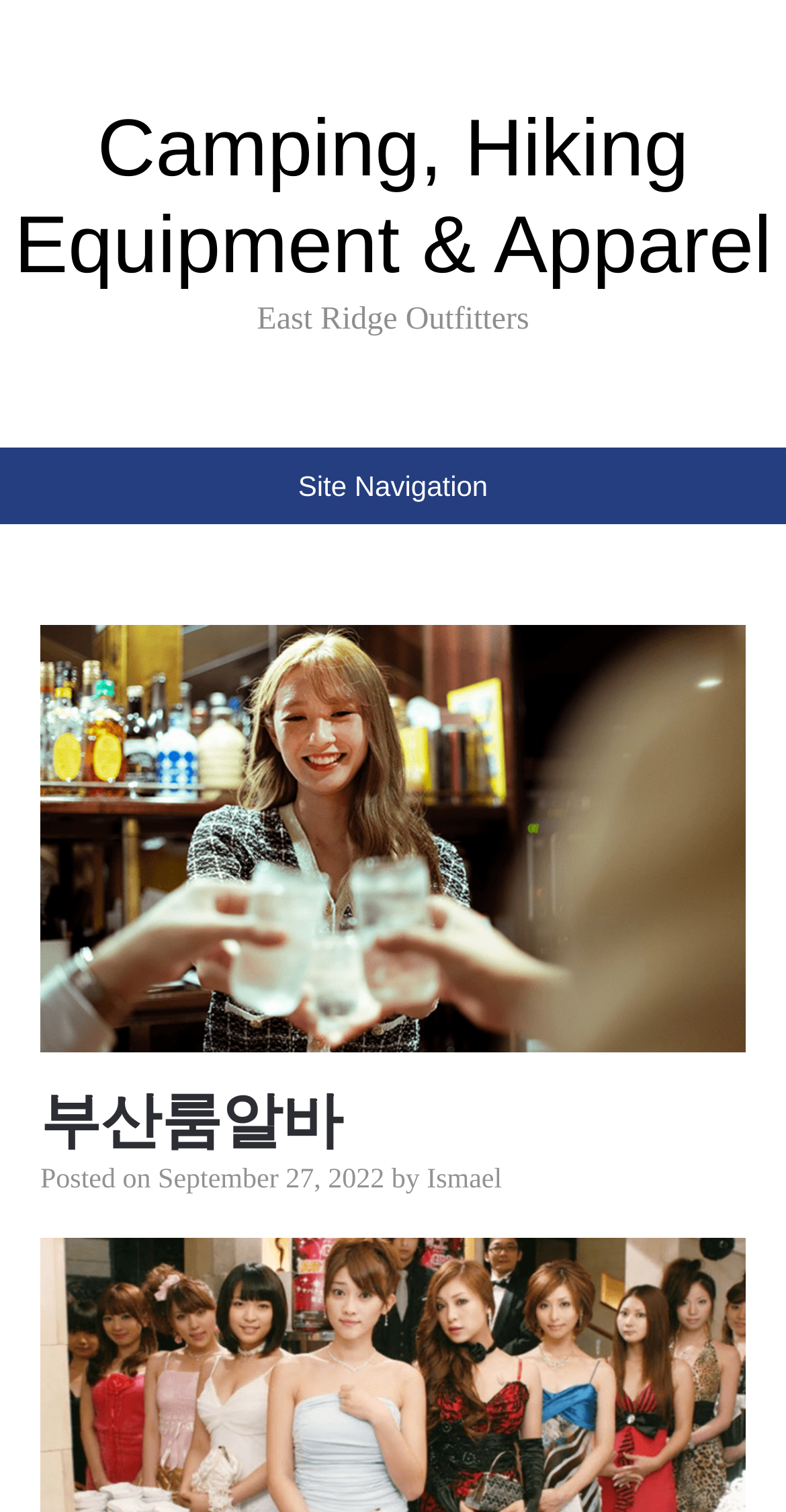Is the site navigation menu expanded?
Based on the image, answer the question with a single word or brief phrase.

No